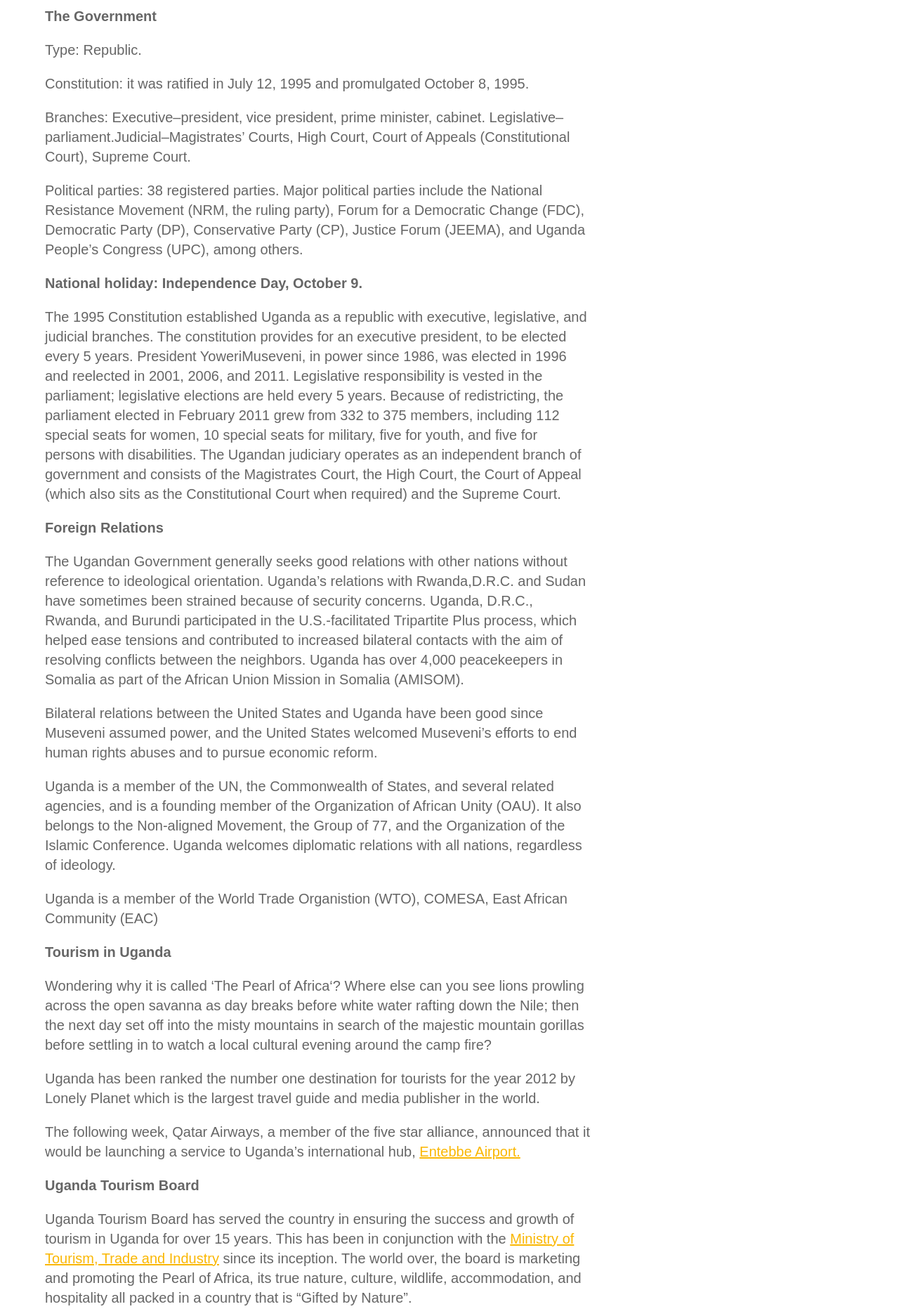What is the nickname of Uganda?
Based on the image, provide your answer in one word or phrase.

The Pearl of Africa